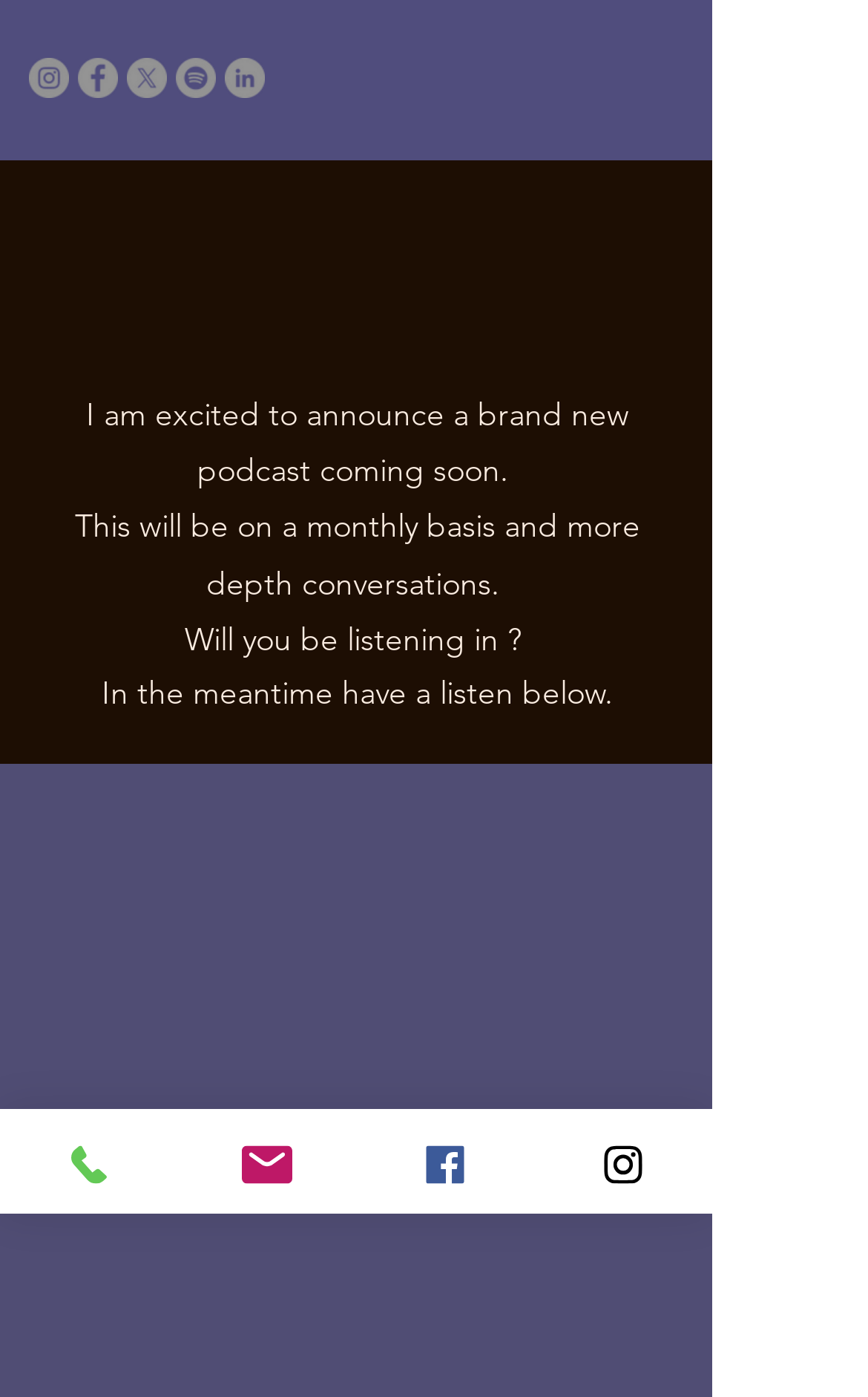Identify the bounding box for the UI element described as: "aria-label="Facebook"". The coordinates should be four float numbers between 0 and 1, i.e., [left, top, right, bottom].

[0.09, 0.041, 0.136, 0.07]